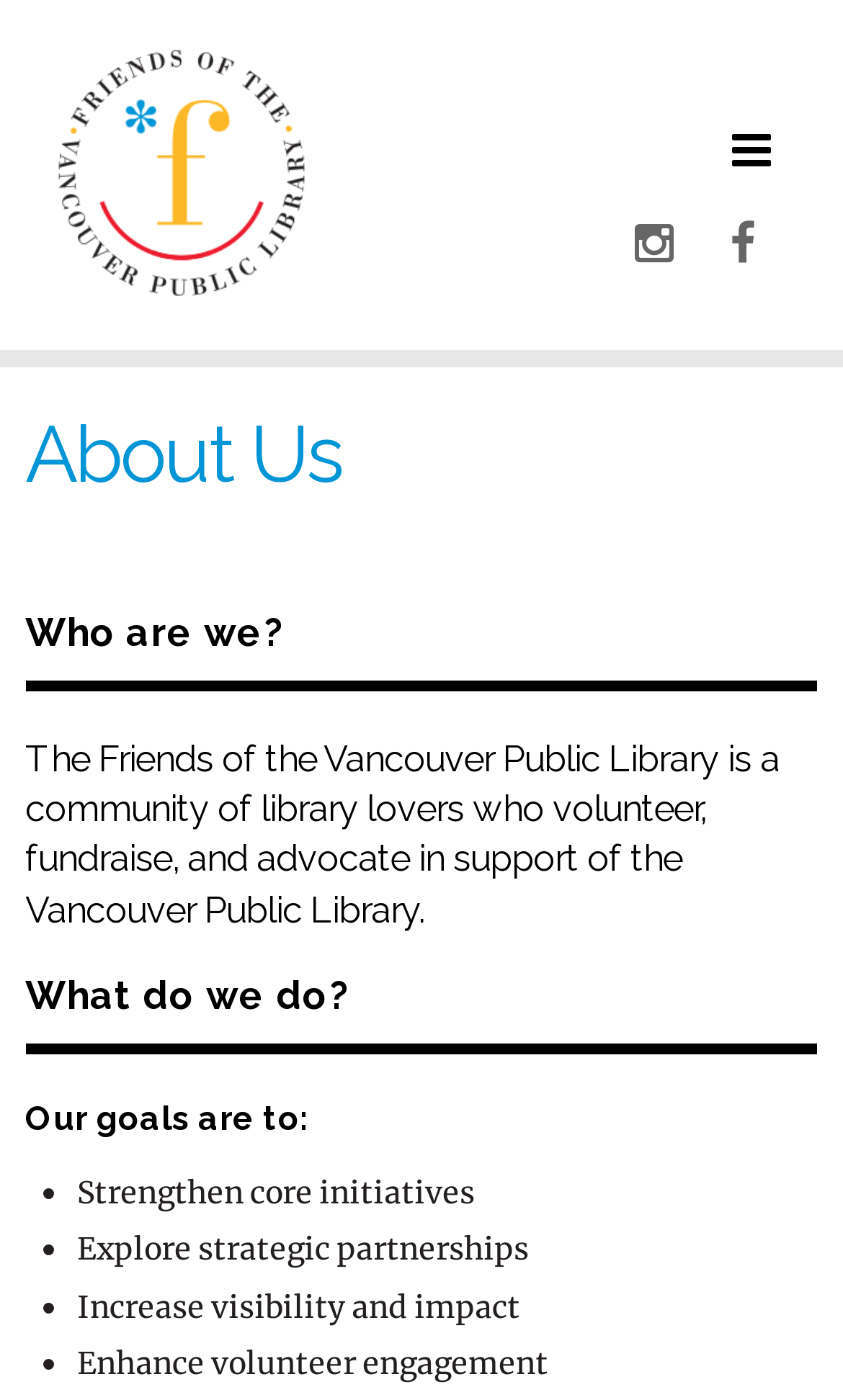Summarize the webpage with intricate details.

The webpage is about the "About Us" section of the Friends of the Vancouver Public Library. At the top left, there is a link to "Friends of the Vancouver Public Library" accompanied by an image with the same name. 

On the top right, there are two social media links, represented by icons '\uf16d' and '\uf09a'. 

Below these elements, there is a large heading that reads "About Us", spanning almost the entire width of the page. 

Underneath the "About Us" heading, there are three more headings that provide information about the organization. The first heading asks "Who are we?", and the second heading provides a detailed description of the organization's purpose. 

The third heading asks "What do we do?", and is followed by another heading that outlines the organization's goals. These goals are presented in a bulleted list, with four items: "Strengthen core initiatives", "Explore strategic partnerships", "Increase visibility and impact", and "Enhance volunteer engagement".